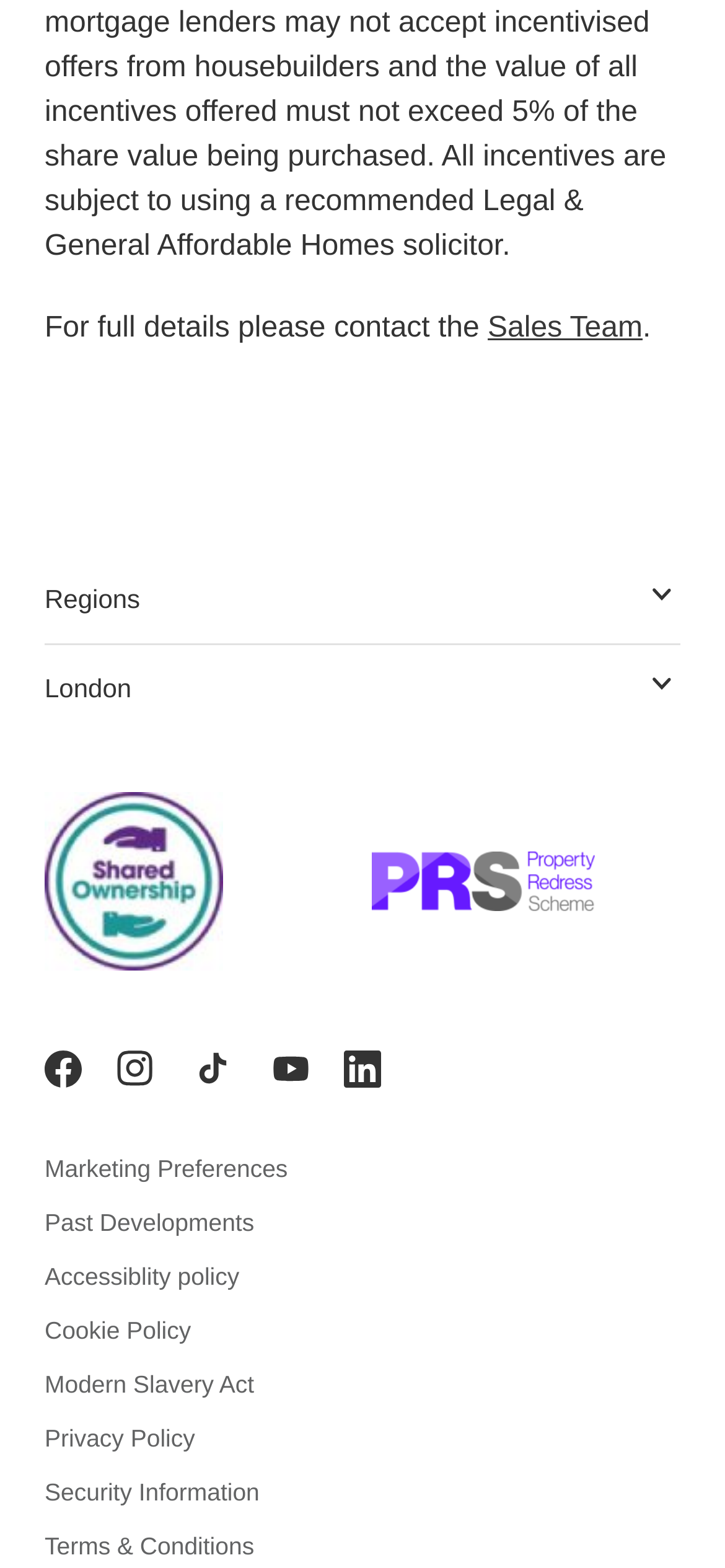What is the name of the logo at the top of the page?
Provide a thorough and detailed answer to the question.

The logo at the top of the page is the Shared Ownership Logo, which is an image linked to a webpage. This logo may represent the organization or business that the webpage belongs to.